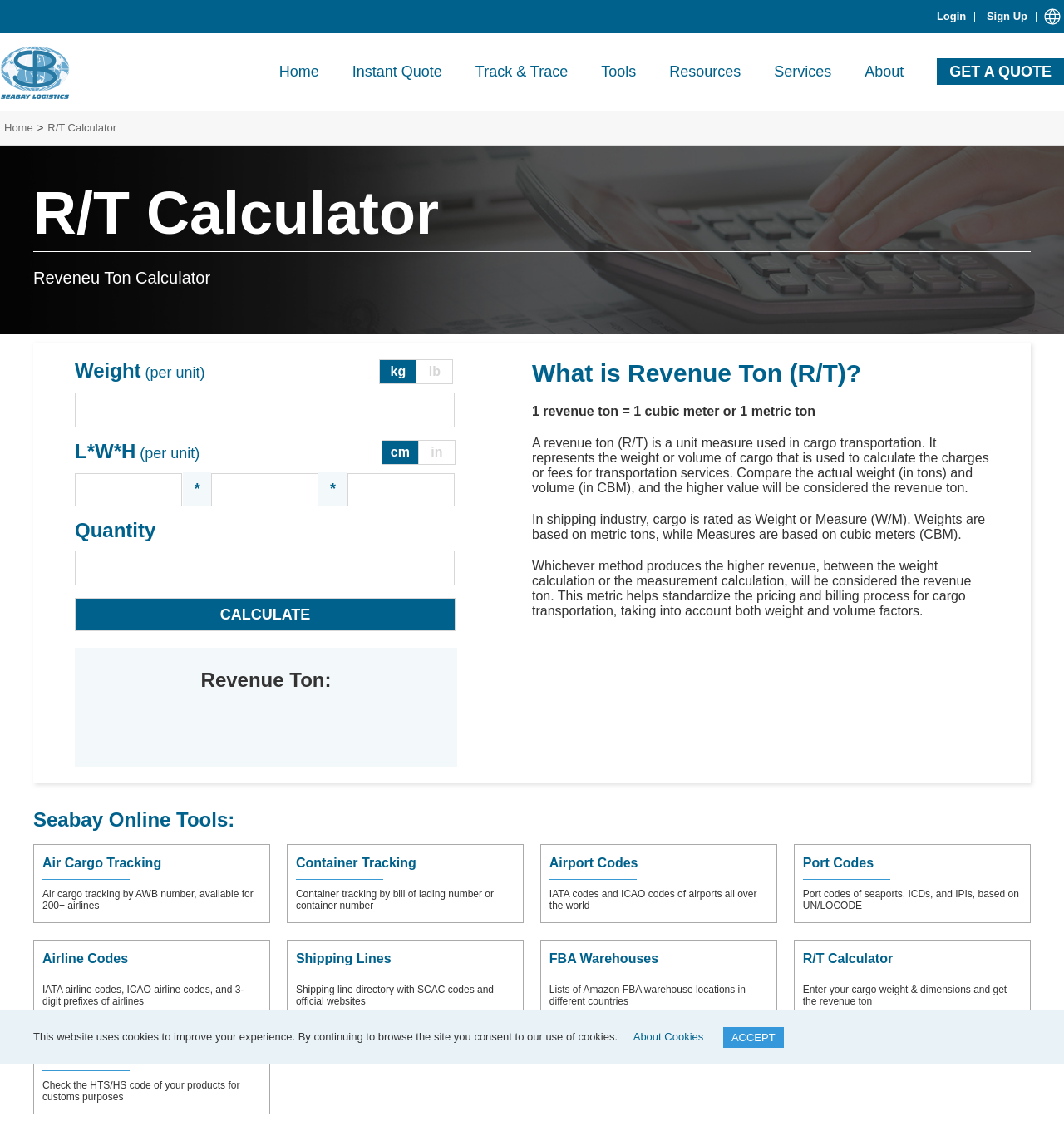Locate the bounding box coordinates of the clickable element to fulfill the following instruction: "Click the 'CALCULATE' button". Provide the coordinates as four float numbers between 0 and 1 in the format [left, top, right, bottom].

[0.07, 0.533, 0.428, 0.563]